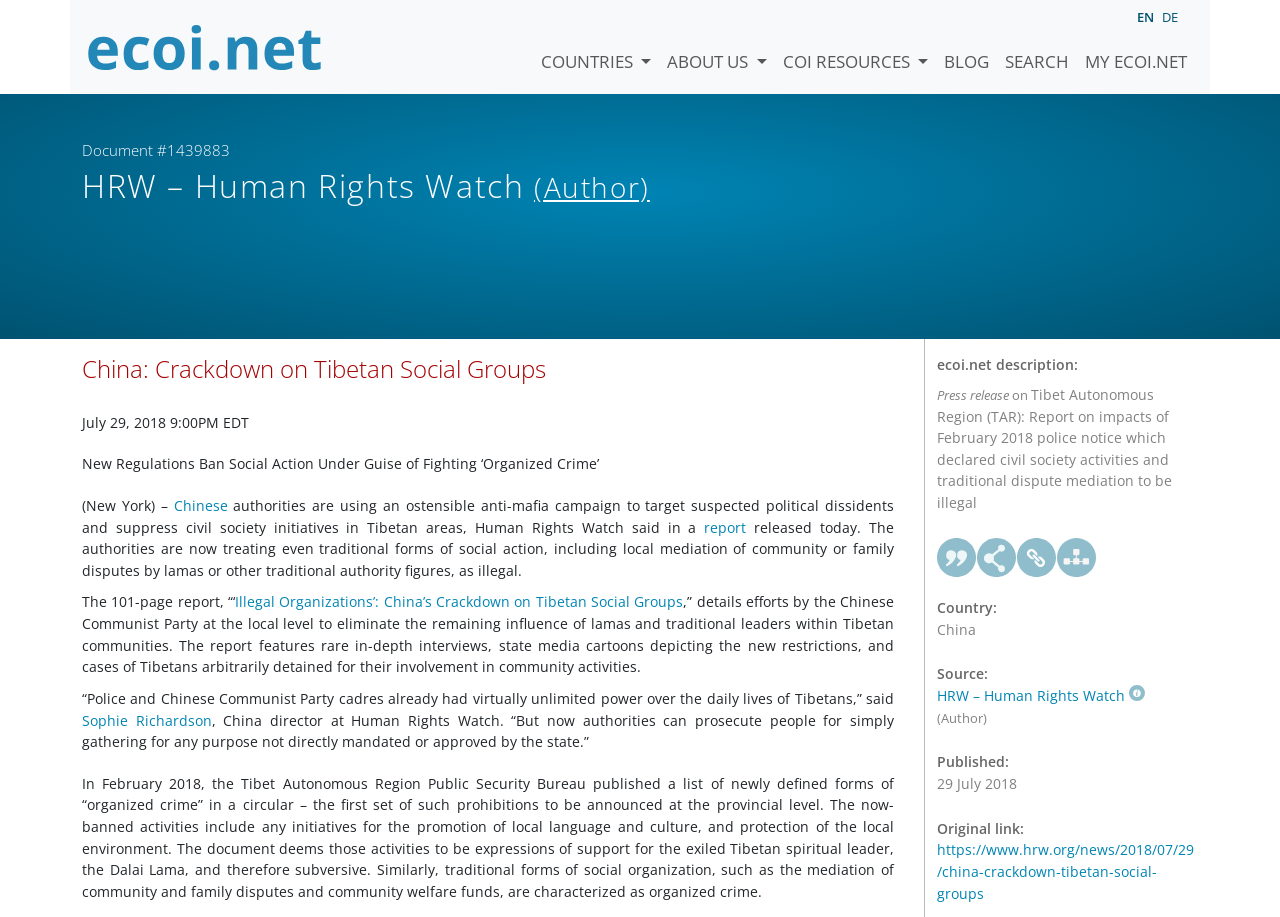What is the name of the organization that published this report?
Kindly offer a comprehensive and detailed response to the question.

I found the answer by looking at the top of the webpage, where it says 'HRW – Human Rights Watch (Author): “China: Crackdown on Tibetan Social Groups”, Document #1439883 - ecoi.net'. This indicates that the report was published by Human Rights Watch.